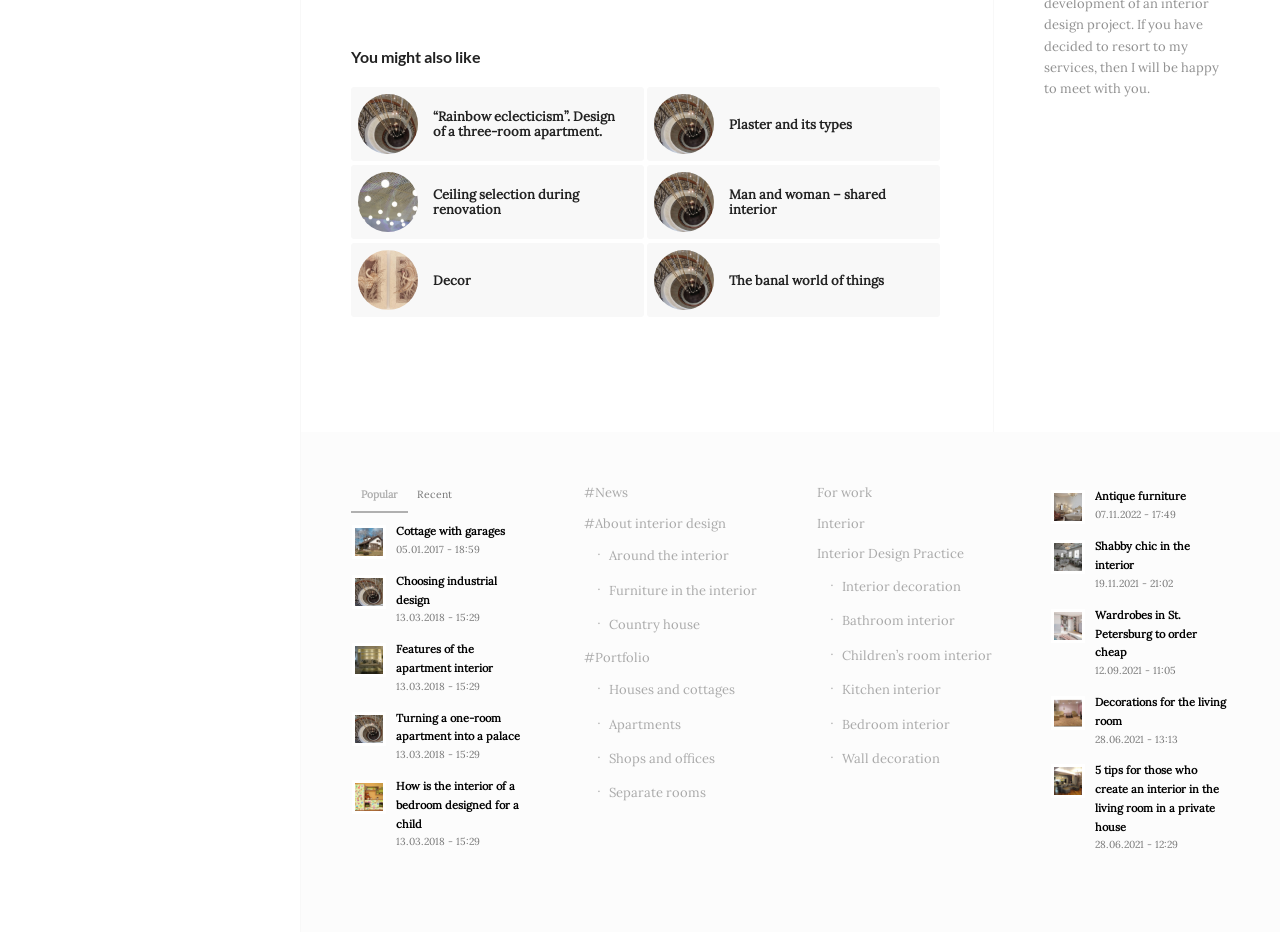How many links are there under 'You might also like'?
Refer to the image and provide a detailed answer to the question.

I counted the number of links under the heading 'You might also like' and found 6 links.